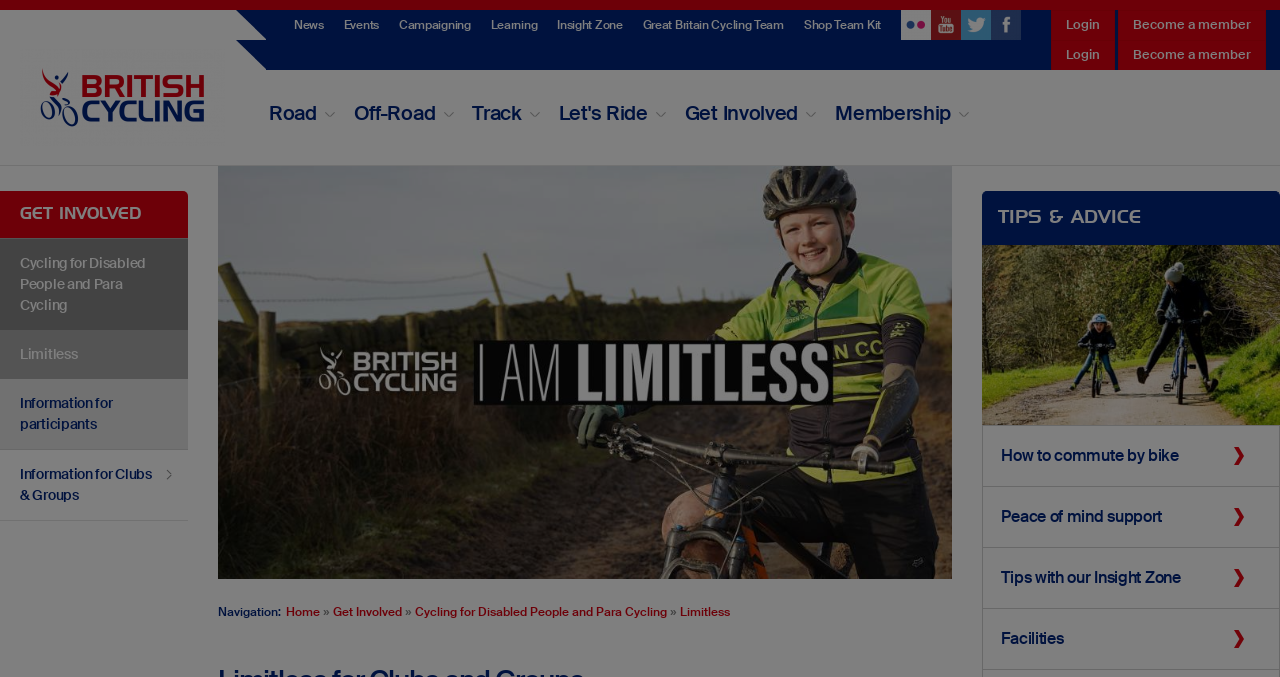Can you identify and provide the main heading of the webpage?

Limitless for Clubs and Groups